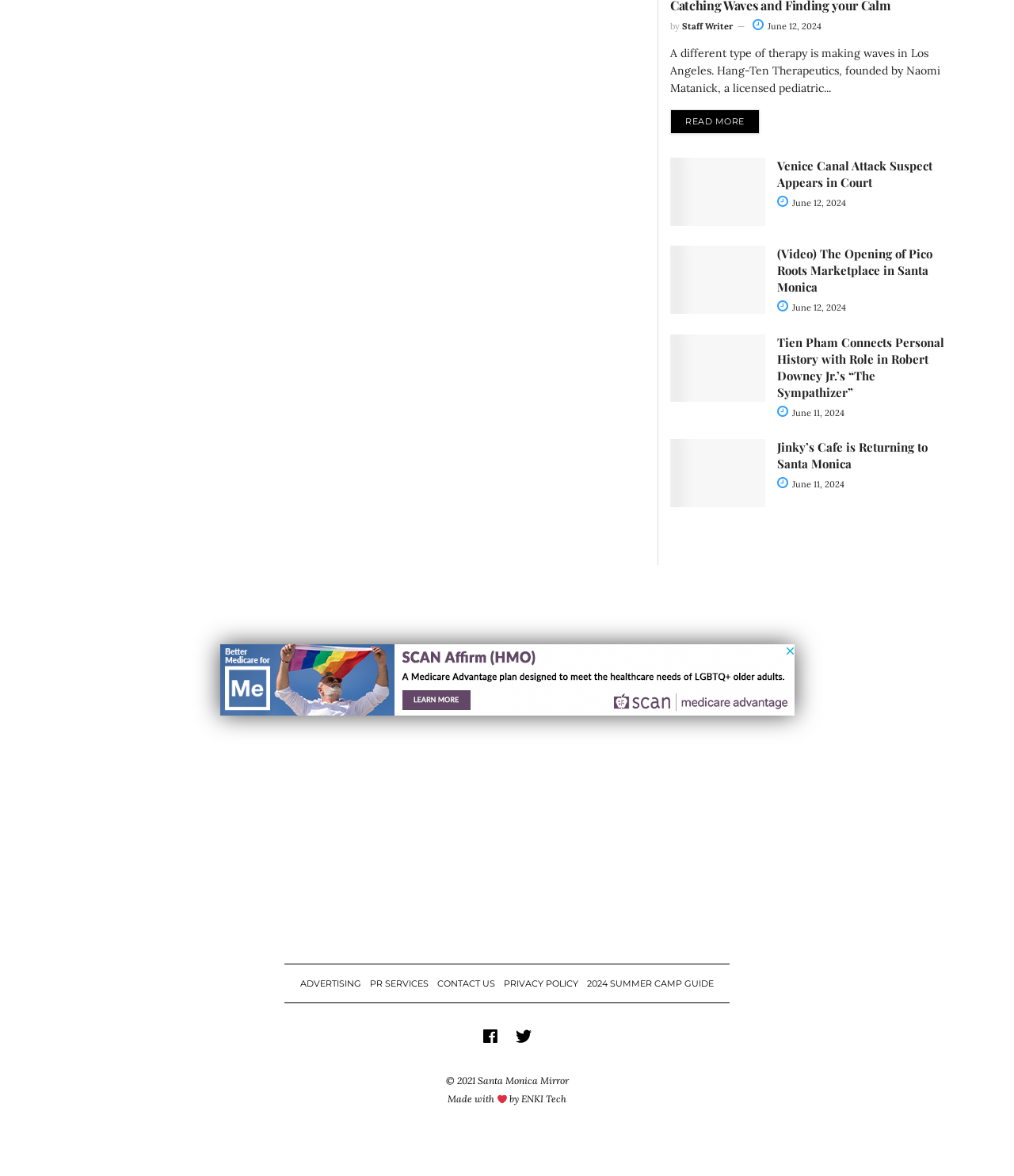Analyze the image and deliver a detailed answer to the question: What is the copyright year of the website?

I found the copyright year by looking at the StaticText element with the text '© 2021 Santa Monica Mirror'.